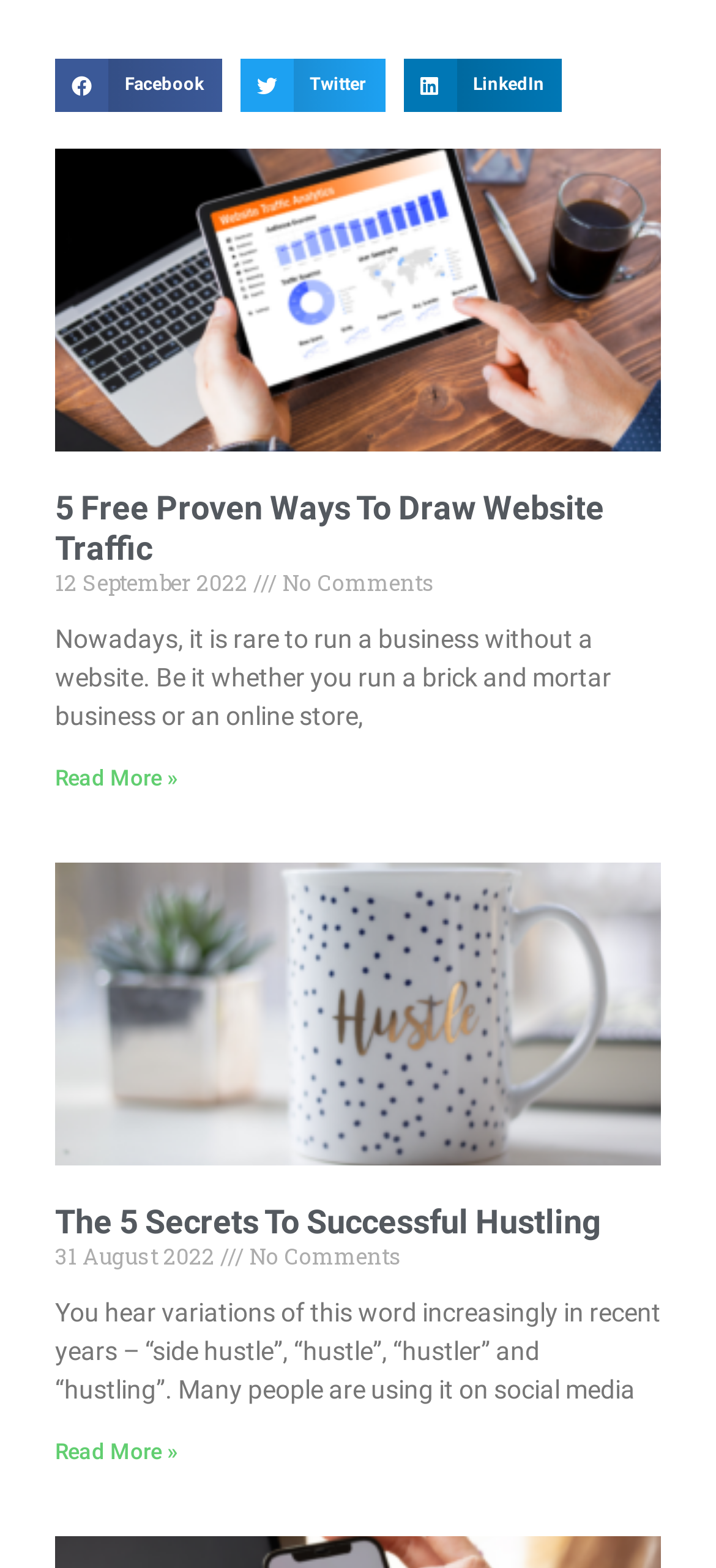Please determine the bounding box coordinates of the area that needs to be clicked to complete this task: 'Share on Twitter'. The coordinates must be four float numbers between 0 and 1, formatted as [left, top, right, bottom].

[0.335, 0.038, 0.537, 0.072]